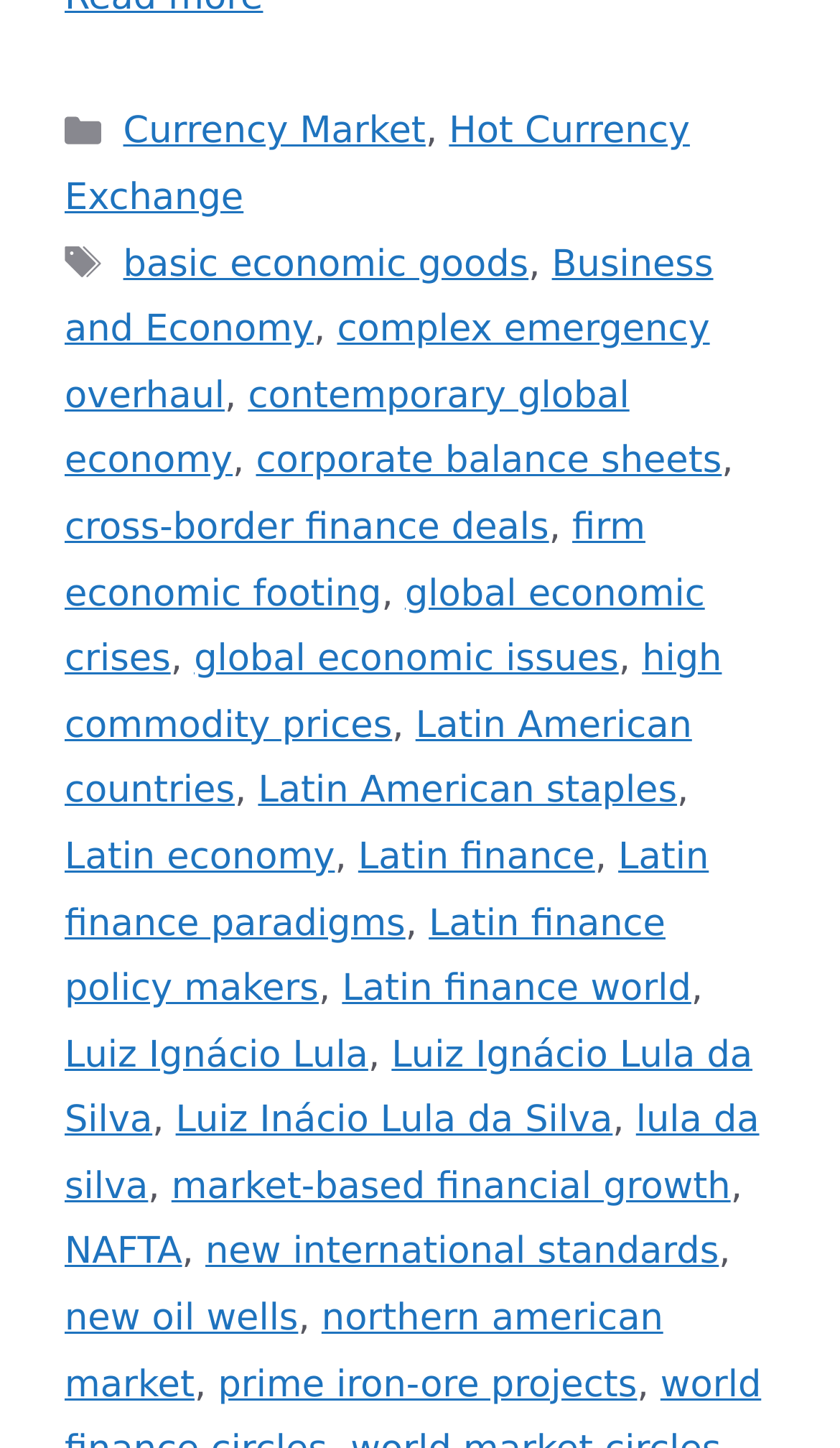Pinpoint the bounding box coordinates of the area that must be clicked to complete this instruction: "View Hot Currency Exchange".

[0.077, 0.076, 0.821, 0.152]